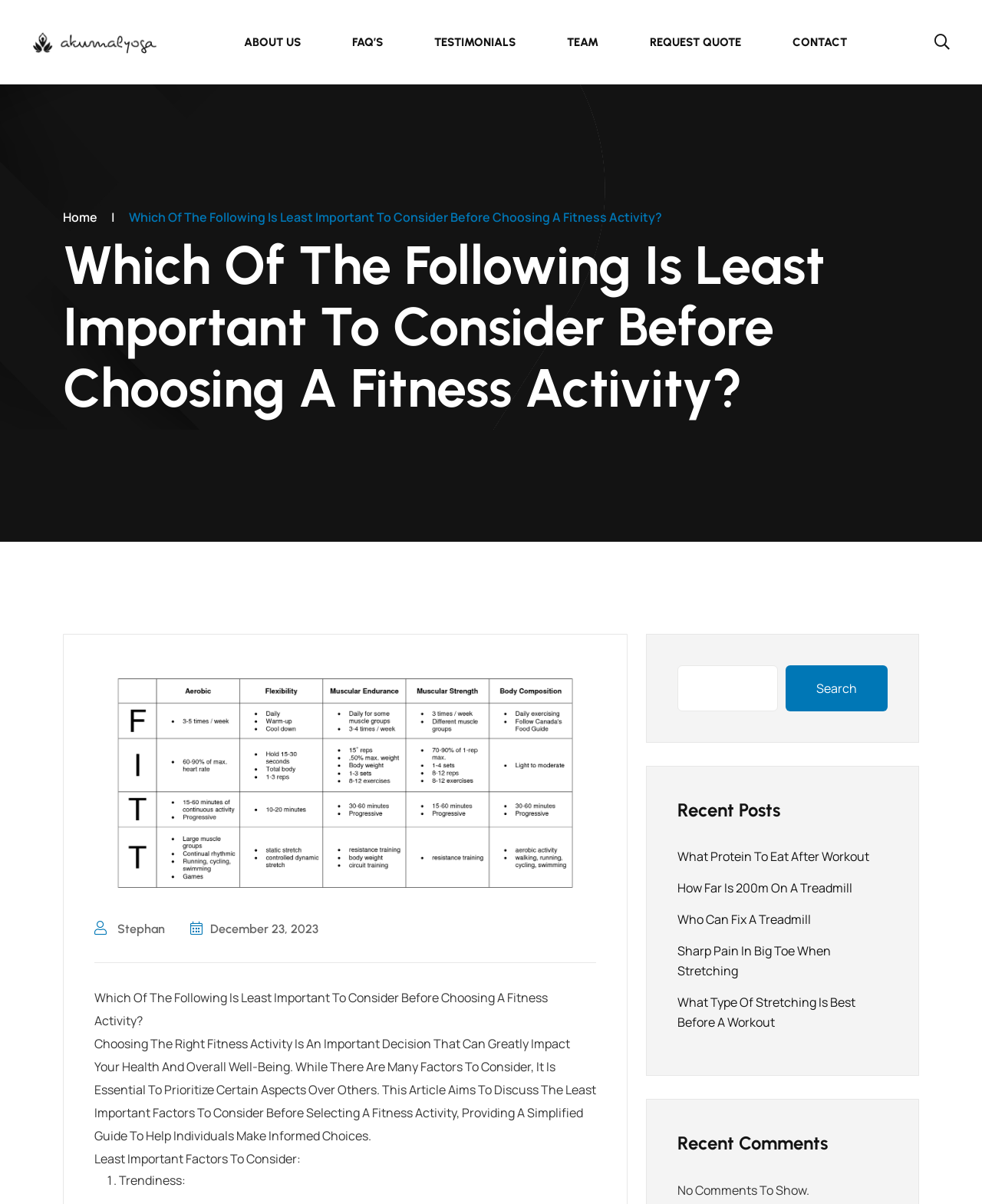Are there any comments on the webpage?
Provide an in-depth answer to the question, covering all aspects.

The webpage has a section for recent comments, but it states 'No Comments To Show.', indicating that there are no comments on the webpage.